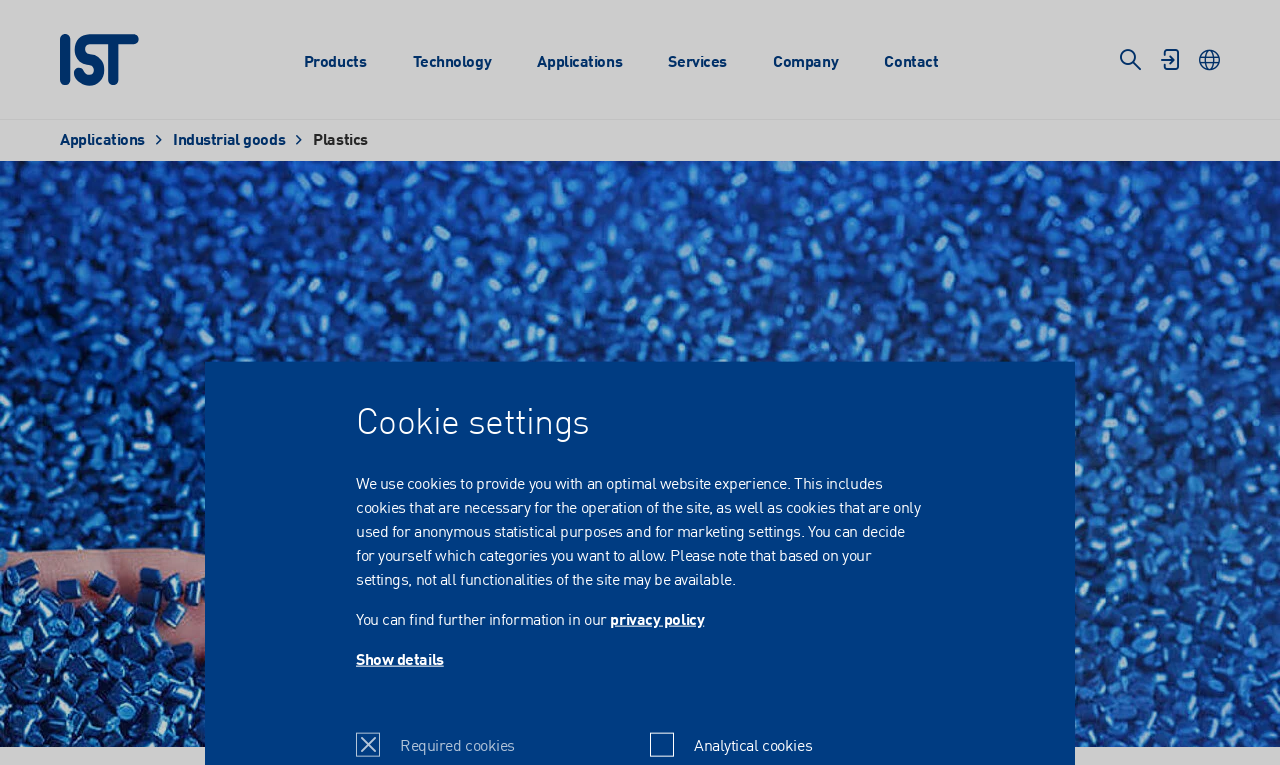Provide a short answer using a single word or phrase for the following question: 
What is the purpose of the 'Cookie settings' section?

To manage cookies